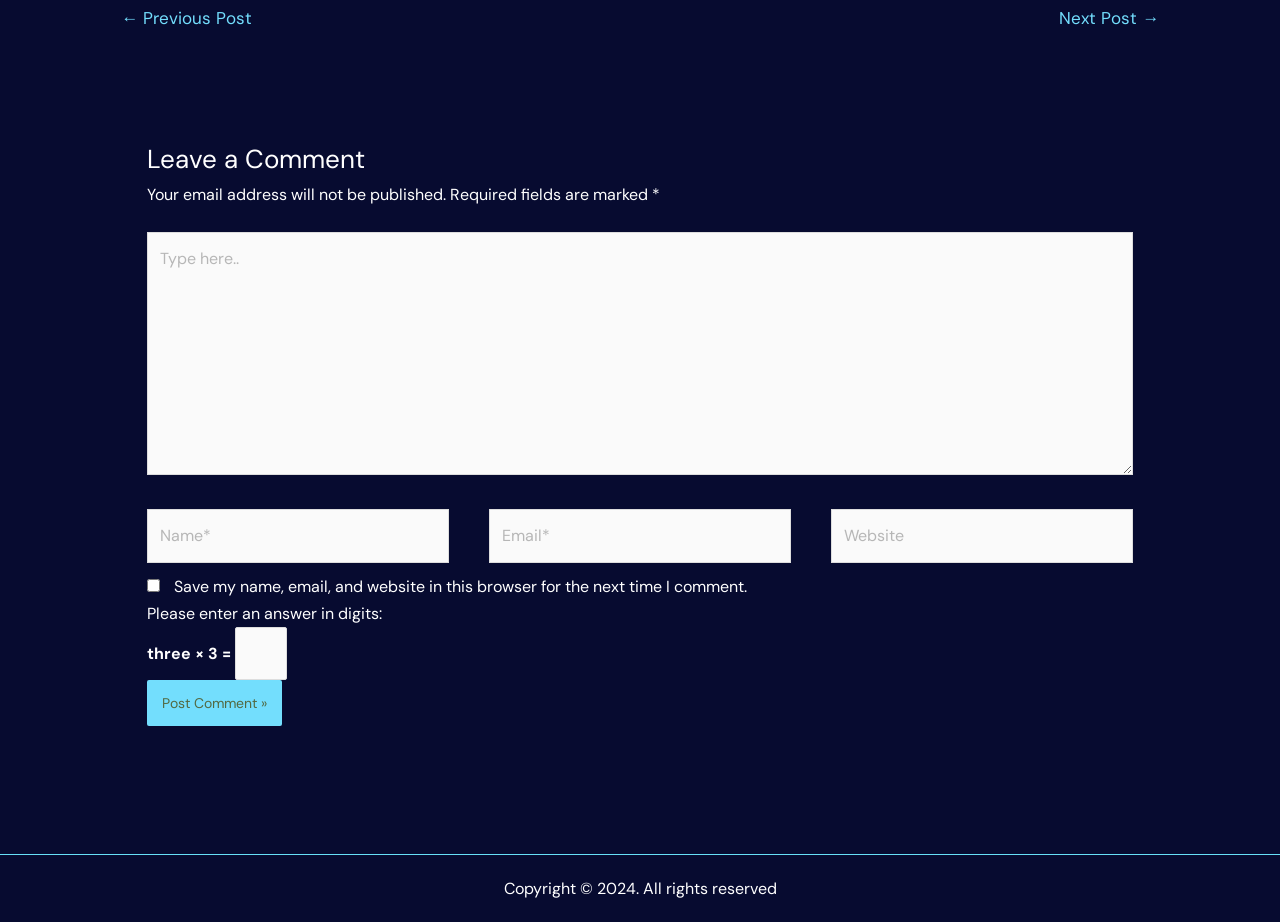What is the math problem to solve?
Using the image as a reference, give a one-word or short phrase answer.

three × 3